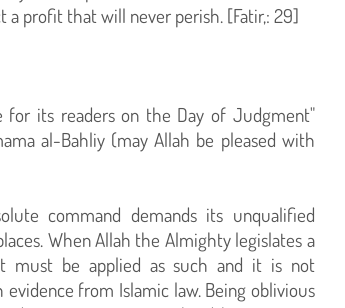Why is it important to adhere to the pillars of Islam?
Using the visual information, reply with a single word or short phrase.

To guide everyday life